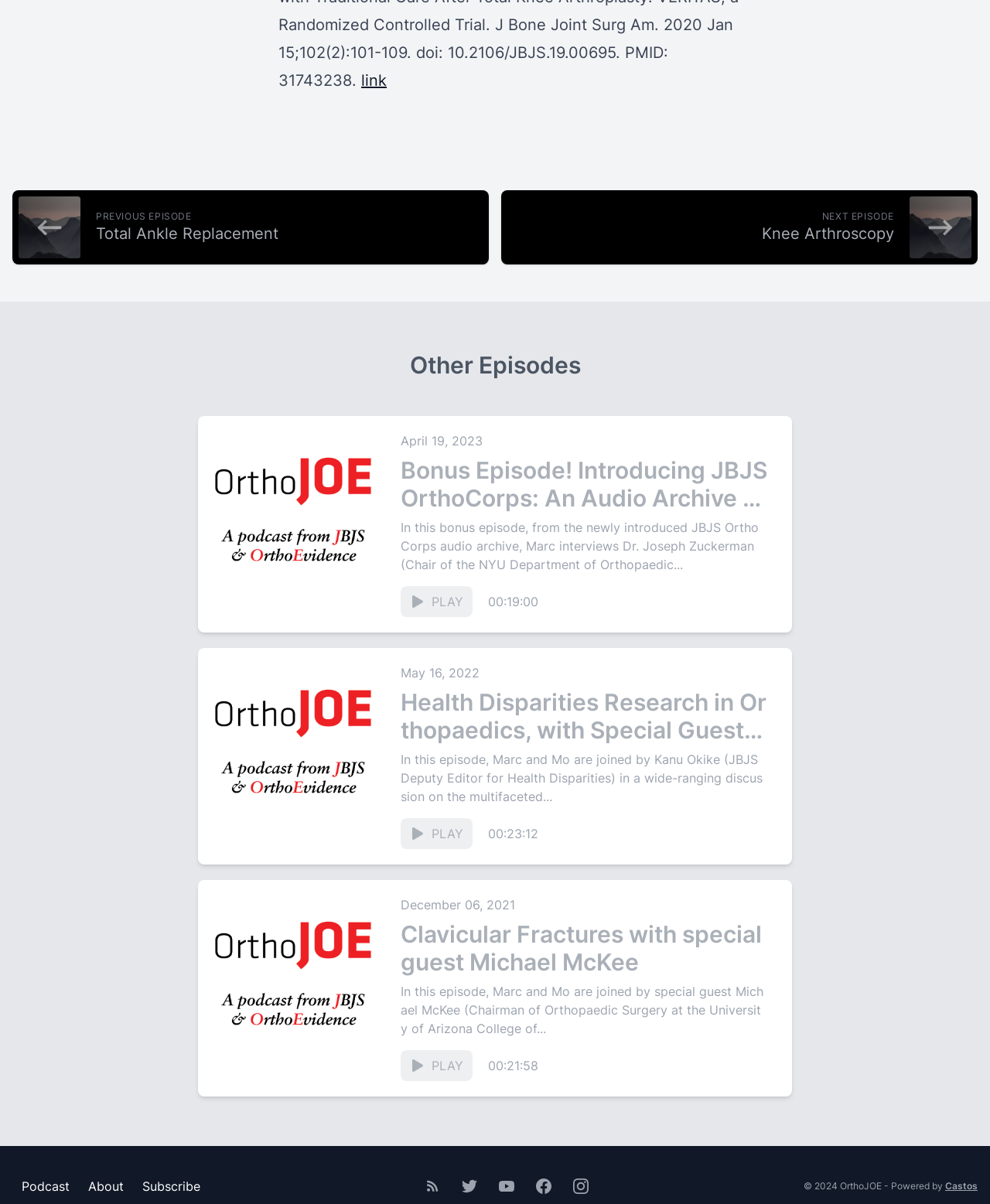What social media platforms are available for subscription?
Please use the image to provide a one-word or short phrase answer.

Twitter, YouTube, Facebook, Instagram